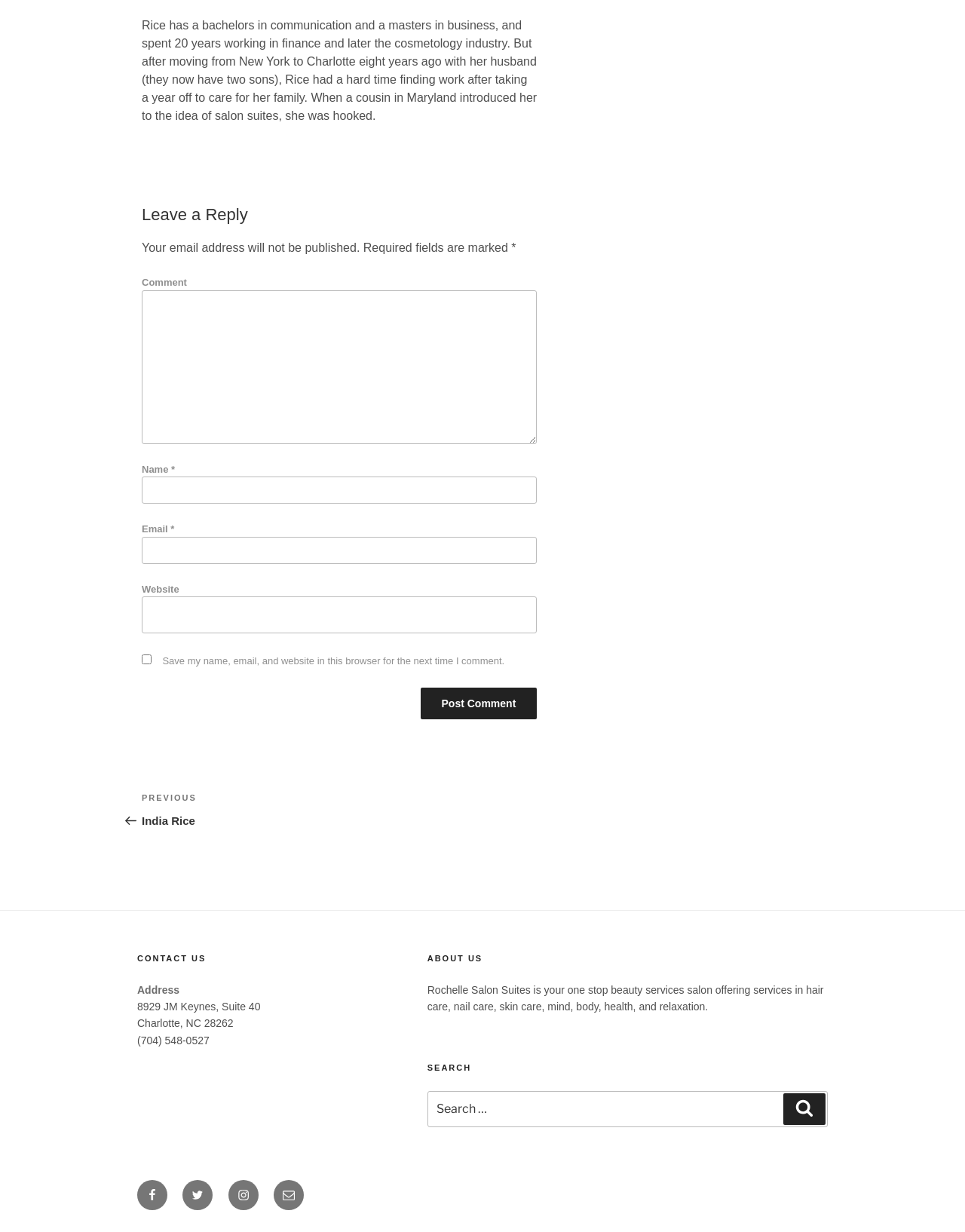Please identify the bounding box coordinates of the element I should click to complete this instruction: 'Leave a comment'. The coordinates should be given as four float numbers between 0 and 1, like this: [left, top, right, bottom].

[0.147, 0.165, 0.556, 0.184]